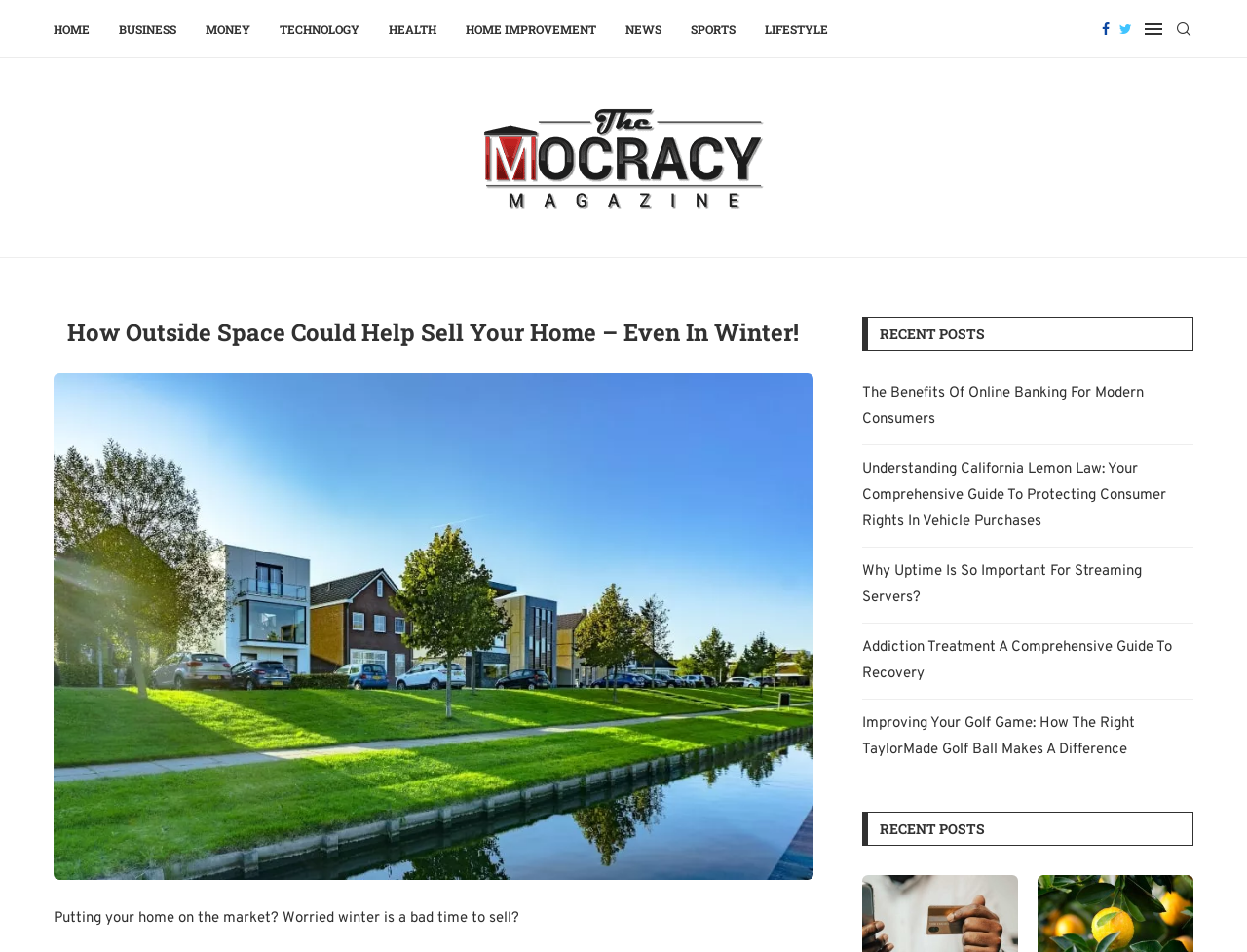Provide a single word or phrase to answer the given question: 
What is the first link in the top navigation bar?

HOME